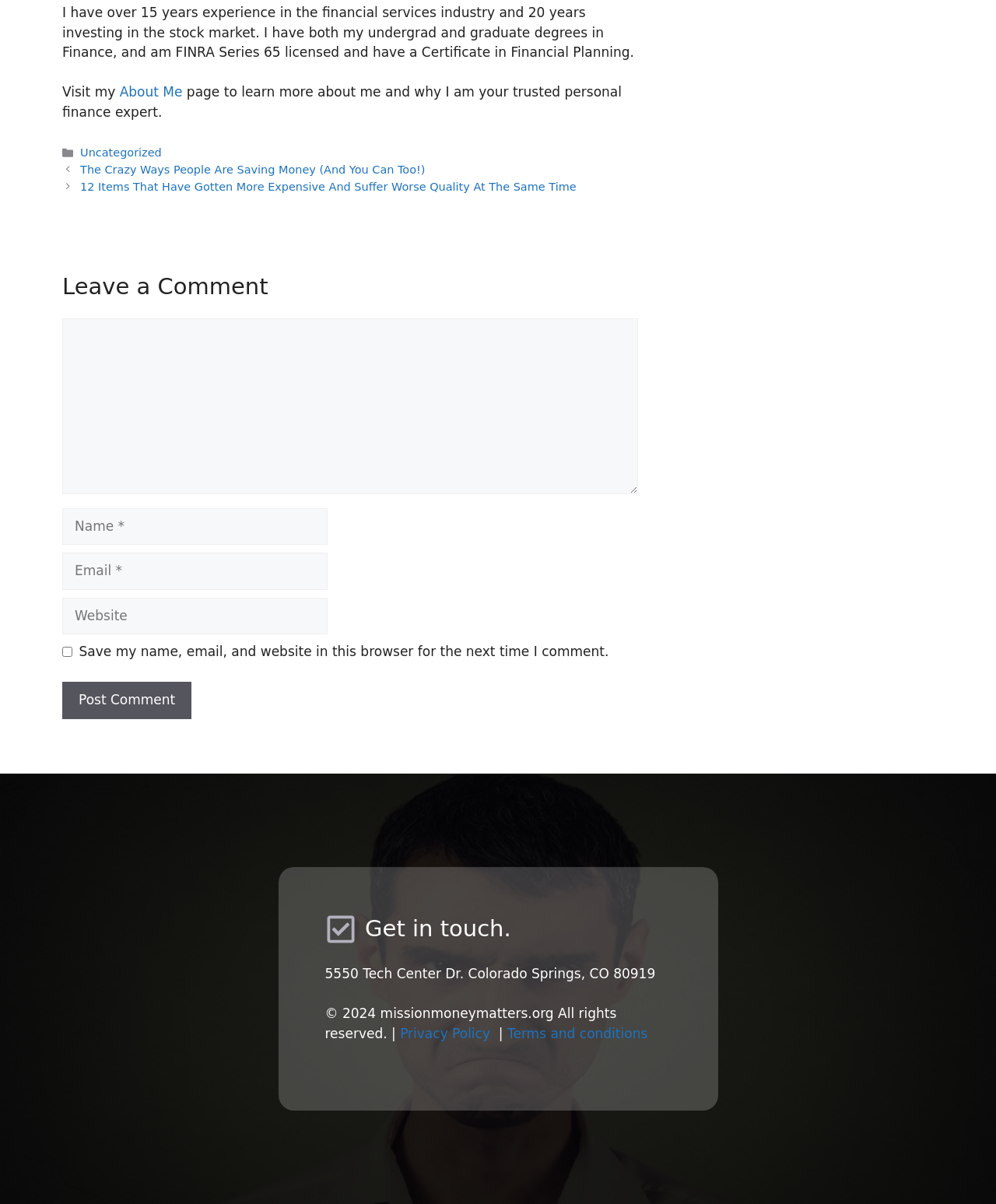Consider the image and give a detailed and elaborate answer to the question: 
What is the purpose of the checkbox in the comment section?

The checkbox in the comment section is described as 'Save my name, email, and website in this browser for the next time I comment.'. This suggests that the purpose of the checkbox is to allow users to save their information for future comments.